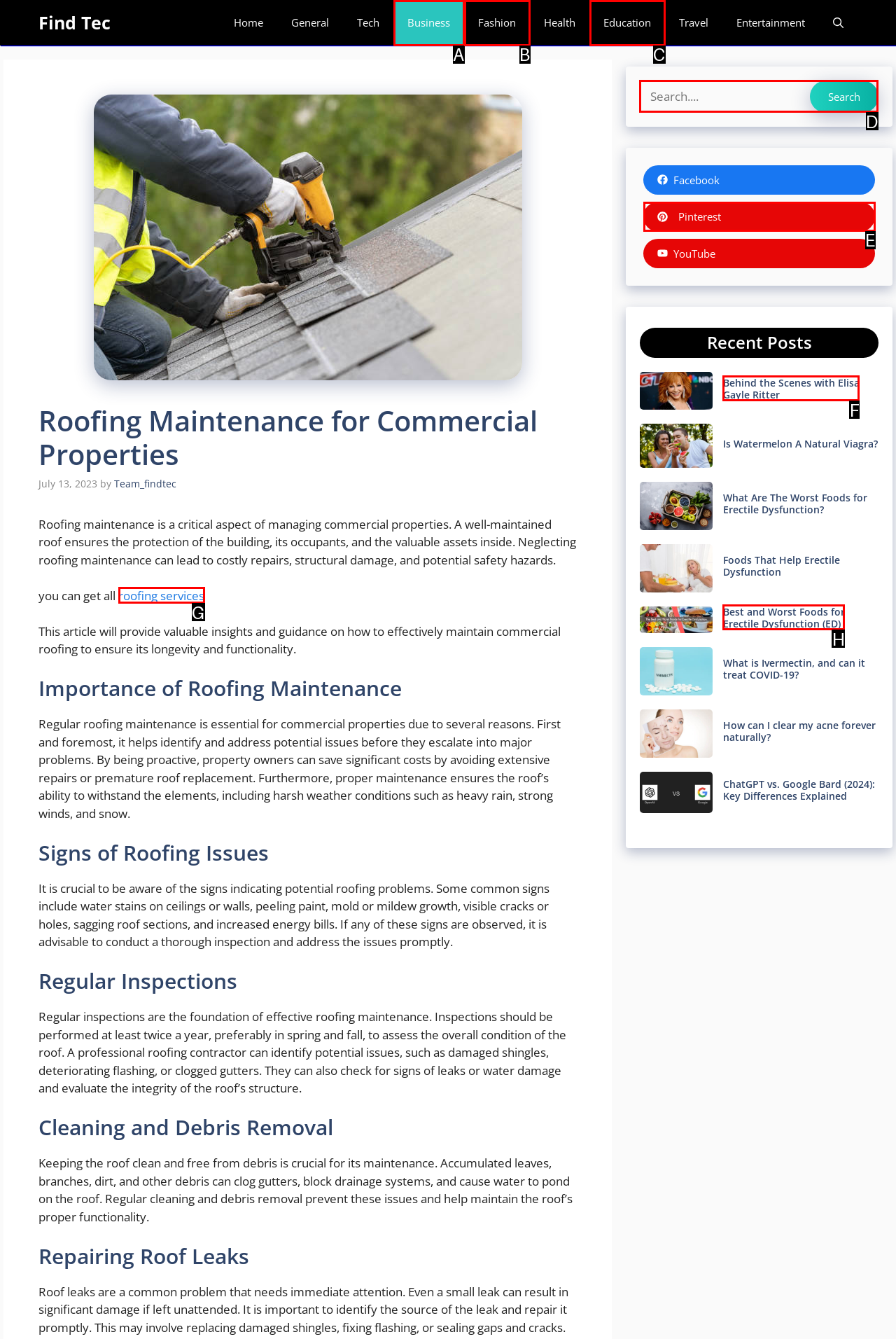Out of the given choices, which letter corresponds to the UI element required to Search for something? Answer with the letter.

D